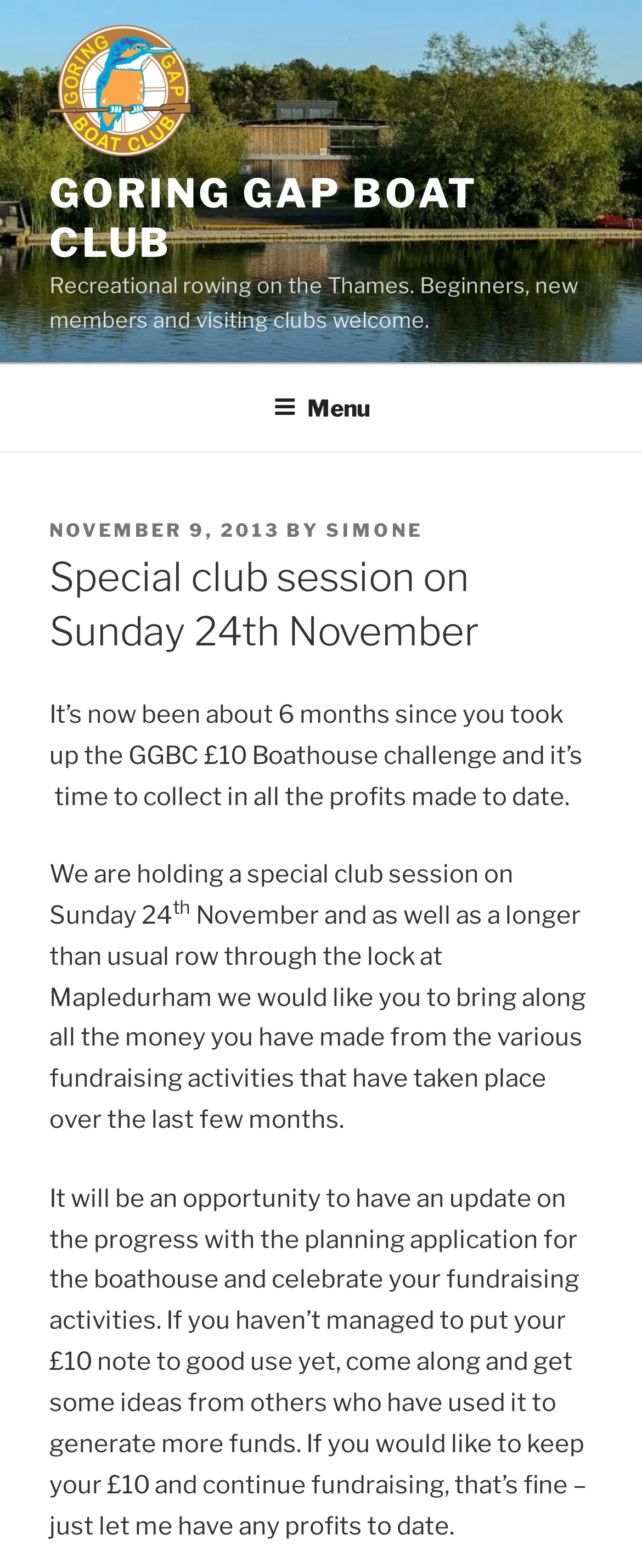Reply to the question with a brief word or phrase: What is the date of the special club session?

Sunday 24th November